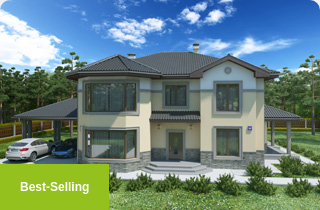Give an in-depth description of the image.

This striking image showcases the Michele 2, a best-selling two-story house plan designed by the architectural studio LAND & HOME Construction. The exterior features a modern design with large windows, a spacious porch, and a stylish roof, set against a serene natural backdrop. The meticulously landscaped front yard enhances the home's appeal, while a car parked in the driveway adds a touch of realism. This architectural plan is tailored for large families, offering generous living spaces, making it an ideal choice for those seeking comfort and style in their living environment.